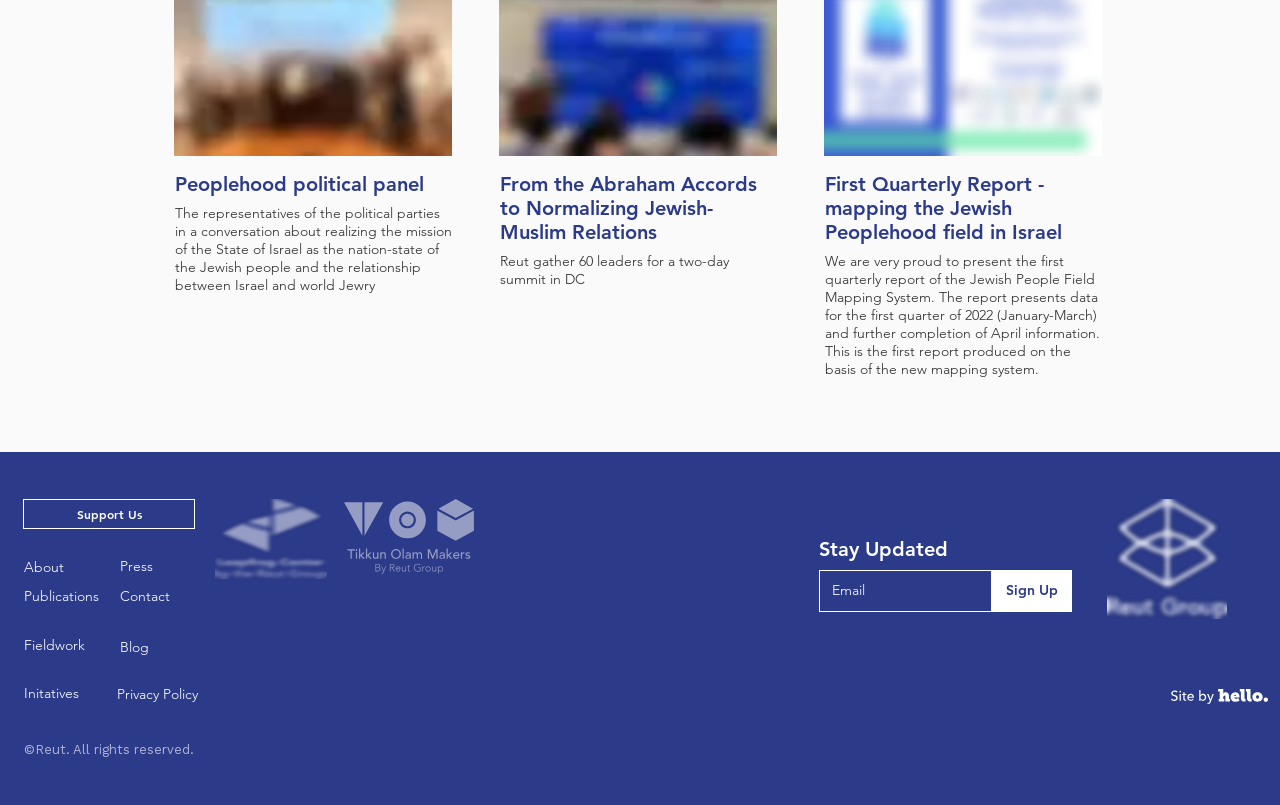Pinpoint the bounding box coordinates of the element that must be clicked to accomplish the following instruction: "Click the 'Sign Up' button". The coordinates should be in the format of four float numbers between 0 and 1, i.e., [left, top, right, bottom].

[0.774, 0.708, 0.838, 0.76]